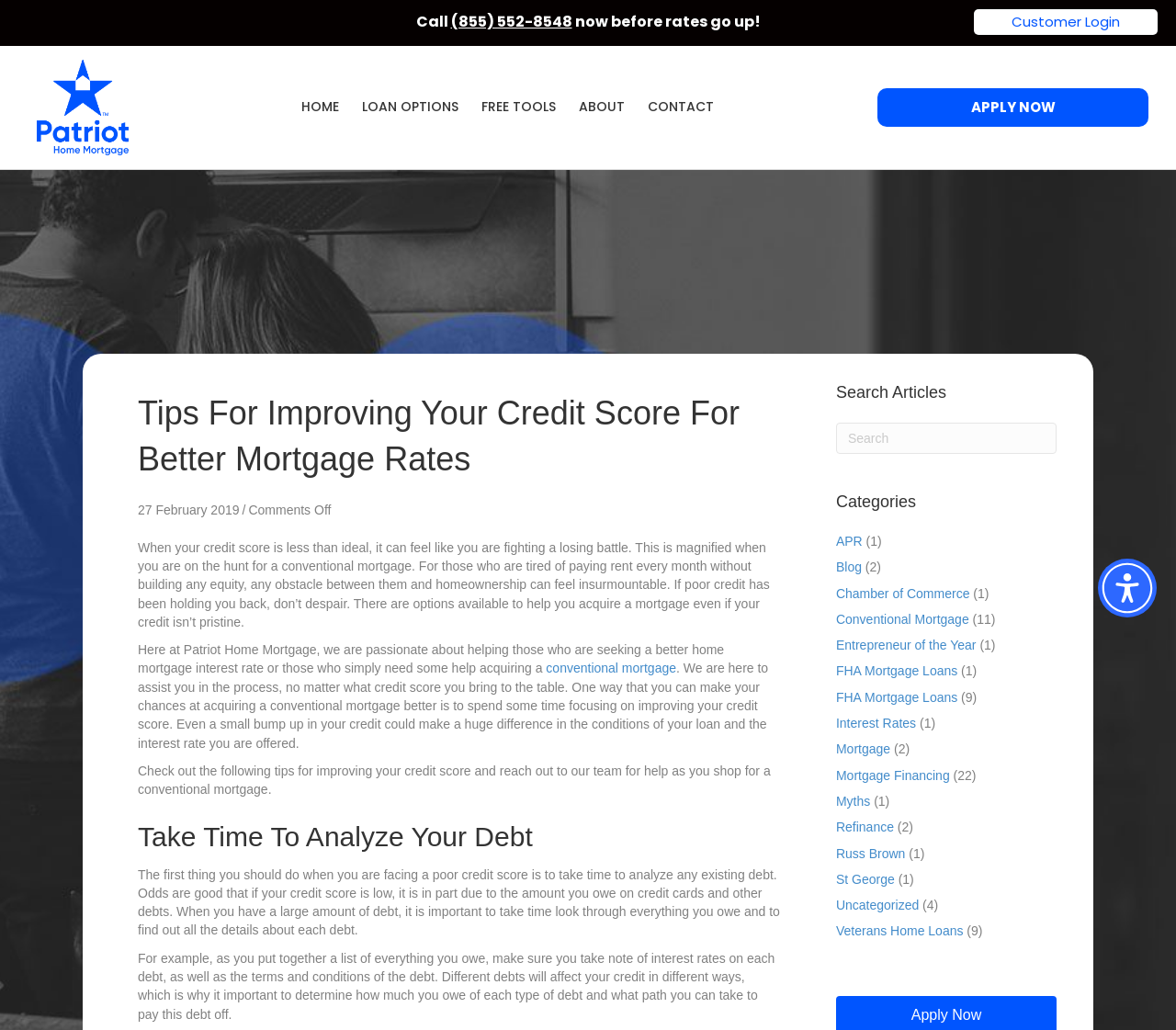Please determine the bounding box coordinates of the element to click on in order to accomplish the following task: "Apply now". Ensure the coordinates are four float numbers ranging from 0 to 1, i.e., [left, top, right, bottom].

[0.746, 0.086, 0.977, 0.123]